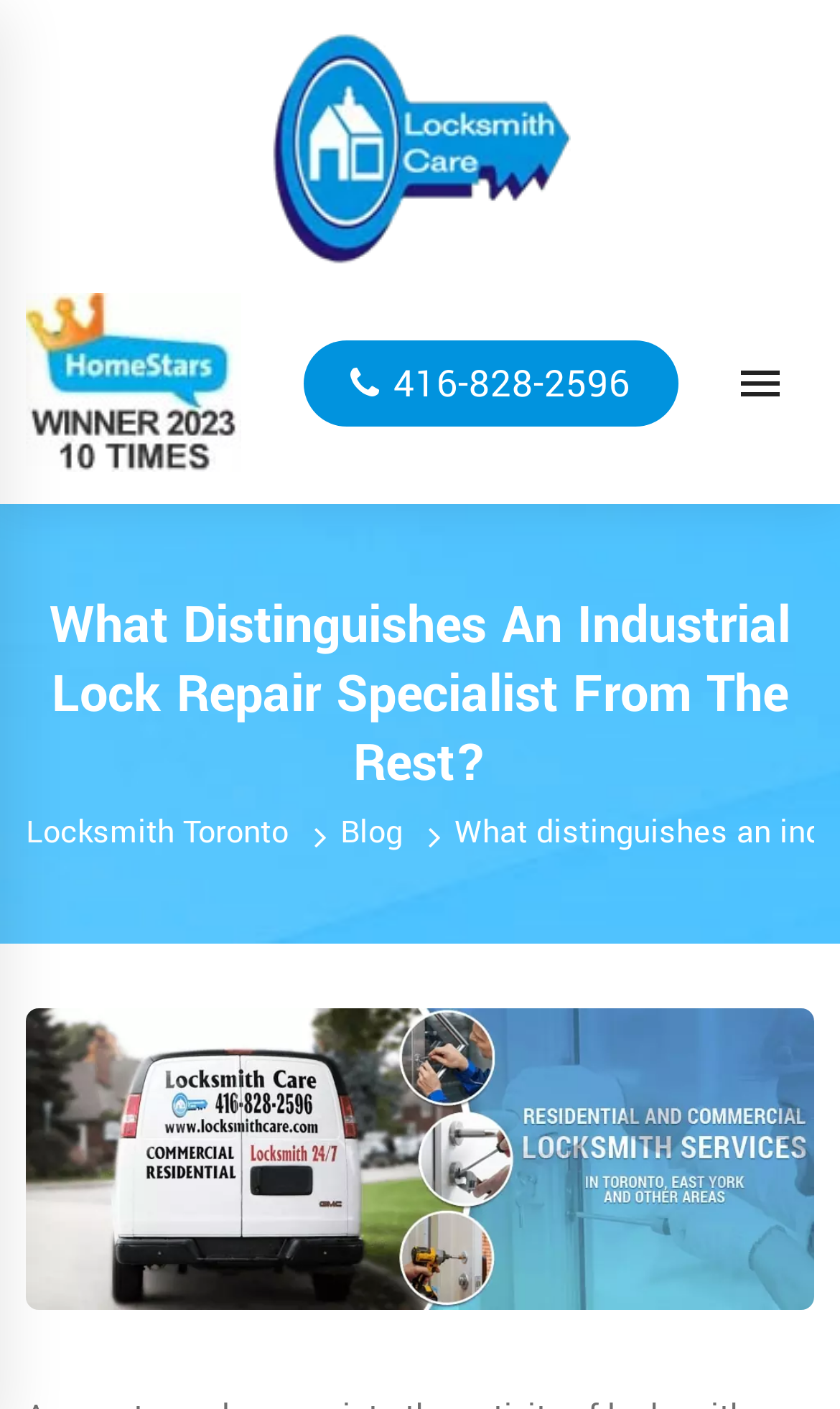What is the phone number of the locksmith company?
Please give a detailed and elaborate answer to the question based on the image.

The phone number of the locksmith company can be found in the middle of the webpage, where it says ' 416-828-2596'.